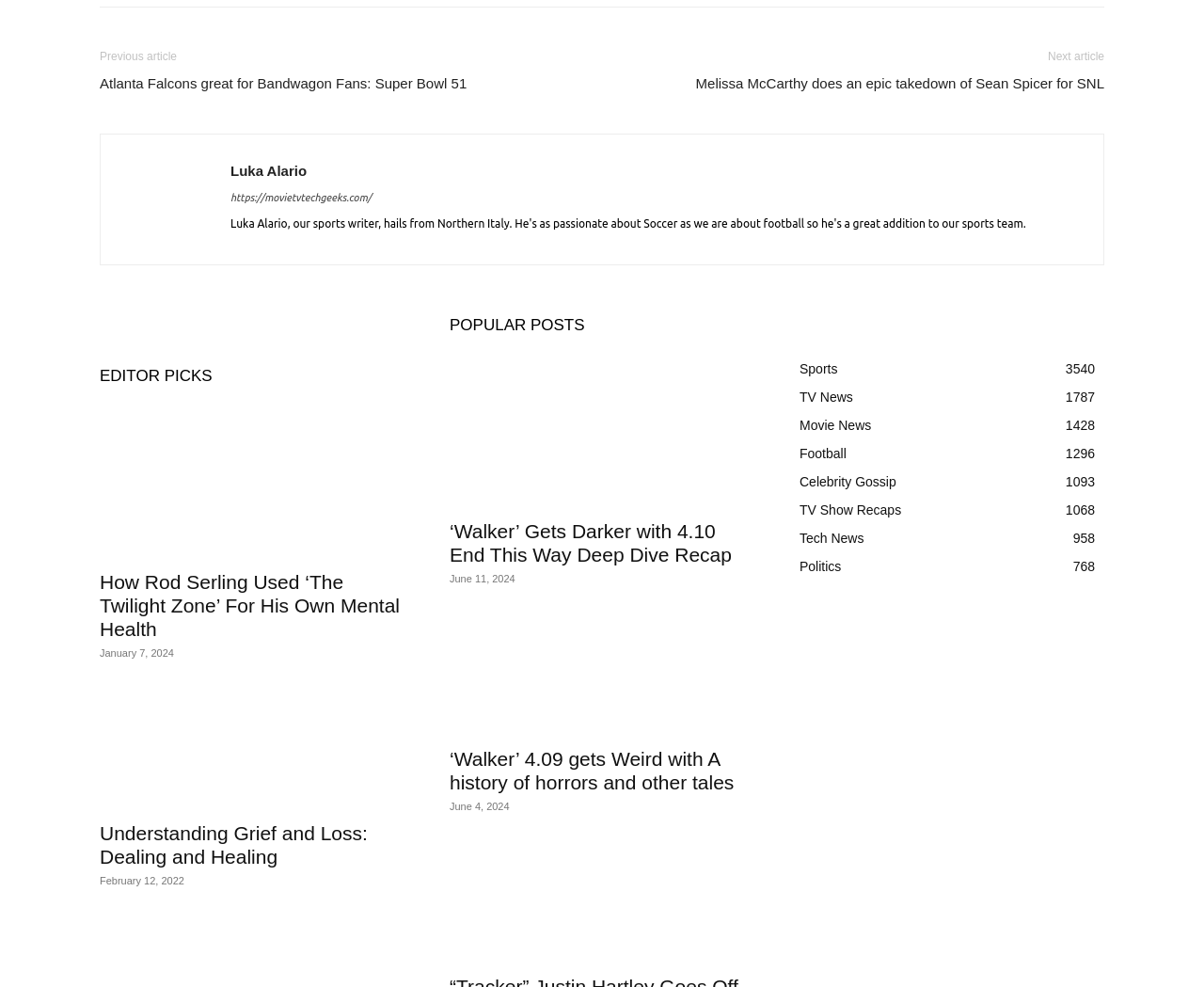Please locate the bounding box coordinates for the element that should be clicked to achieve the following instruction: "Click on the 'Atlanta Falcons great for Bandwagon Fans: Super Bowl 51' article". Ensure the coordinates are given as four float numbers between 0 and 1, i.e., [left, top, right, bottom].

[0.083, 0.074, 0.388, 0.094]